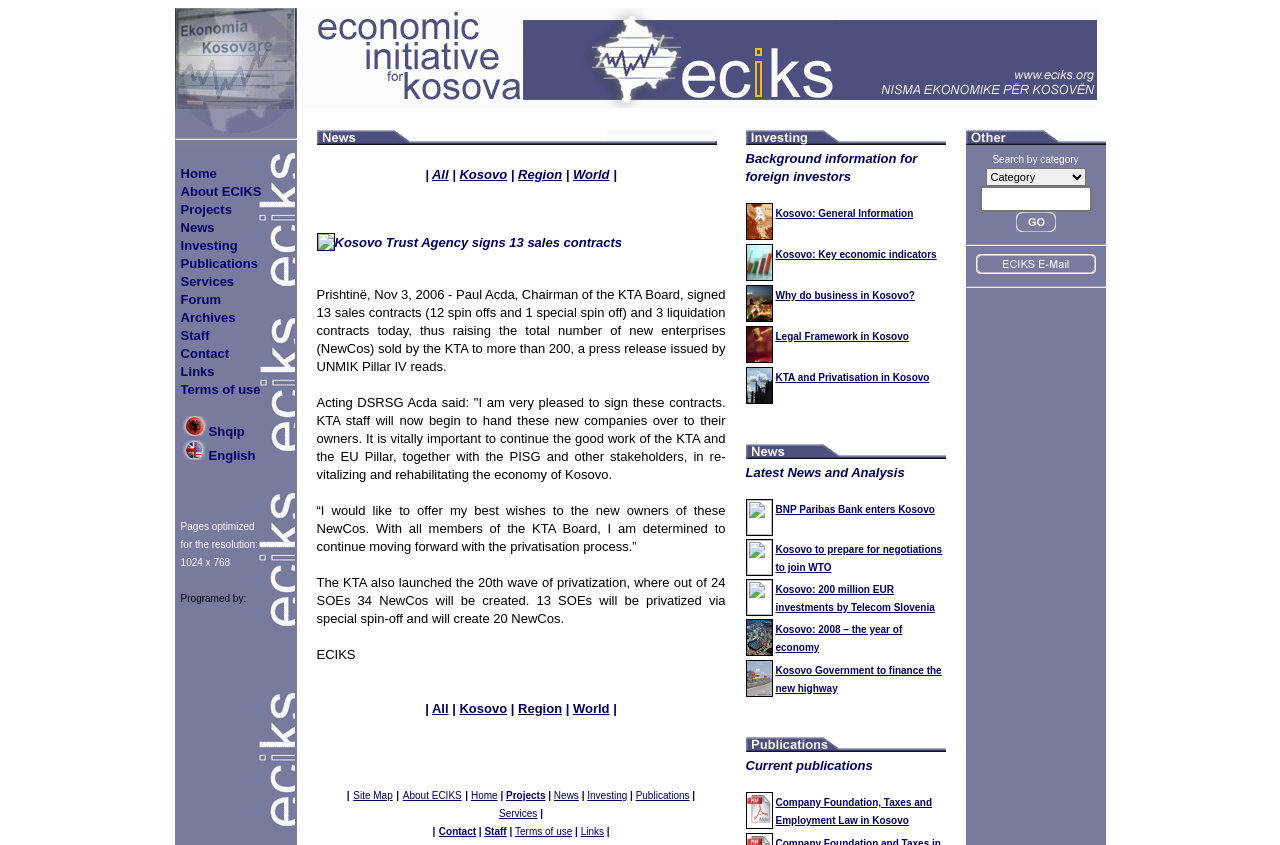Please provide a short answer using a single word or phrase for the question:
What is the language of the webpage?

English